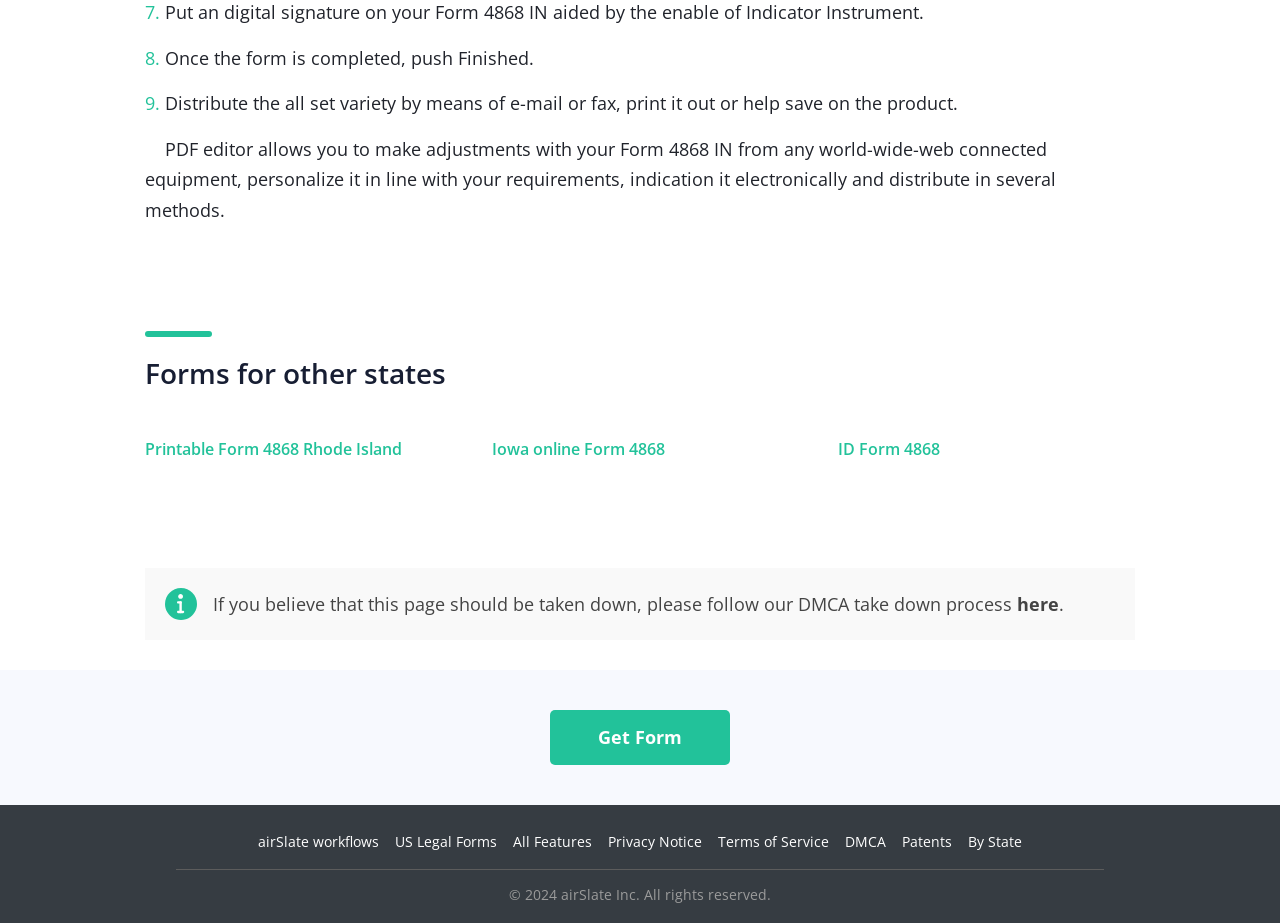Using the provided description: "Terms of Service", find the bounding box coordinates of the corresponding UI element. The output should be four float numbers between 0 and 1, in the format [left, top, right, bottom].

[0.561, 0.901, 0.648, 0.922]